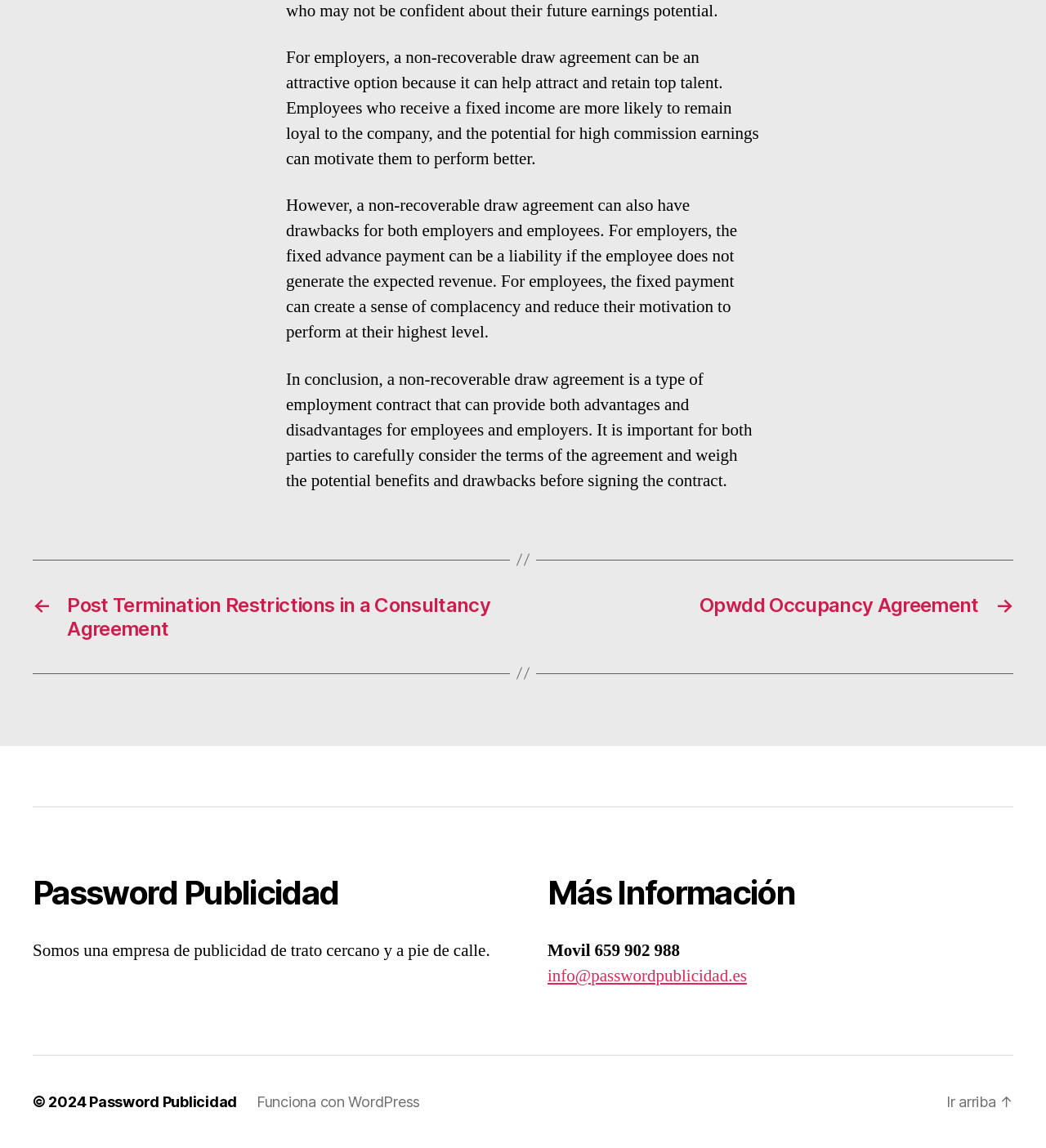What is the contact phone number?
Based on the image, provide a one-word or brief-phrase response.

659 902 988